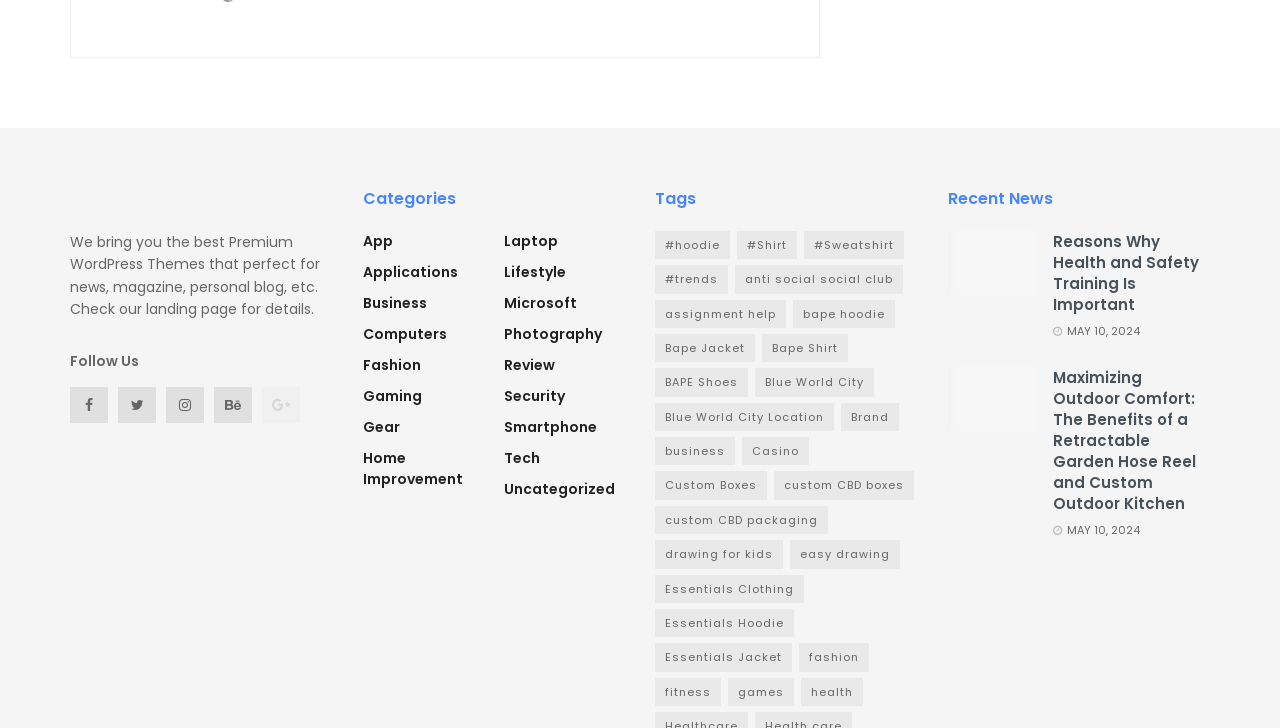Given the description Gear, predict the bounding box coordinates of the UI element. Ensure the coordinates are in the format (top-left x, top-left y, bottom-right x, bottom-right y) and all values are between 0 and 1.

[0.283, 0.572, 0.312, 0.601]